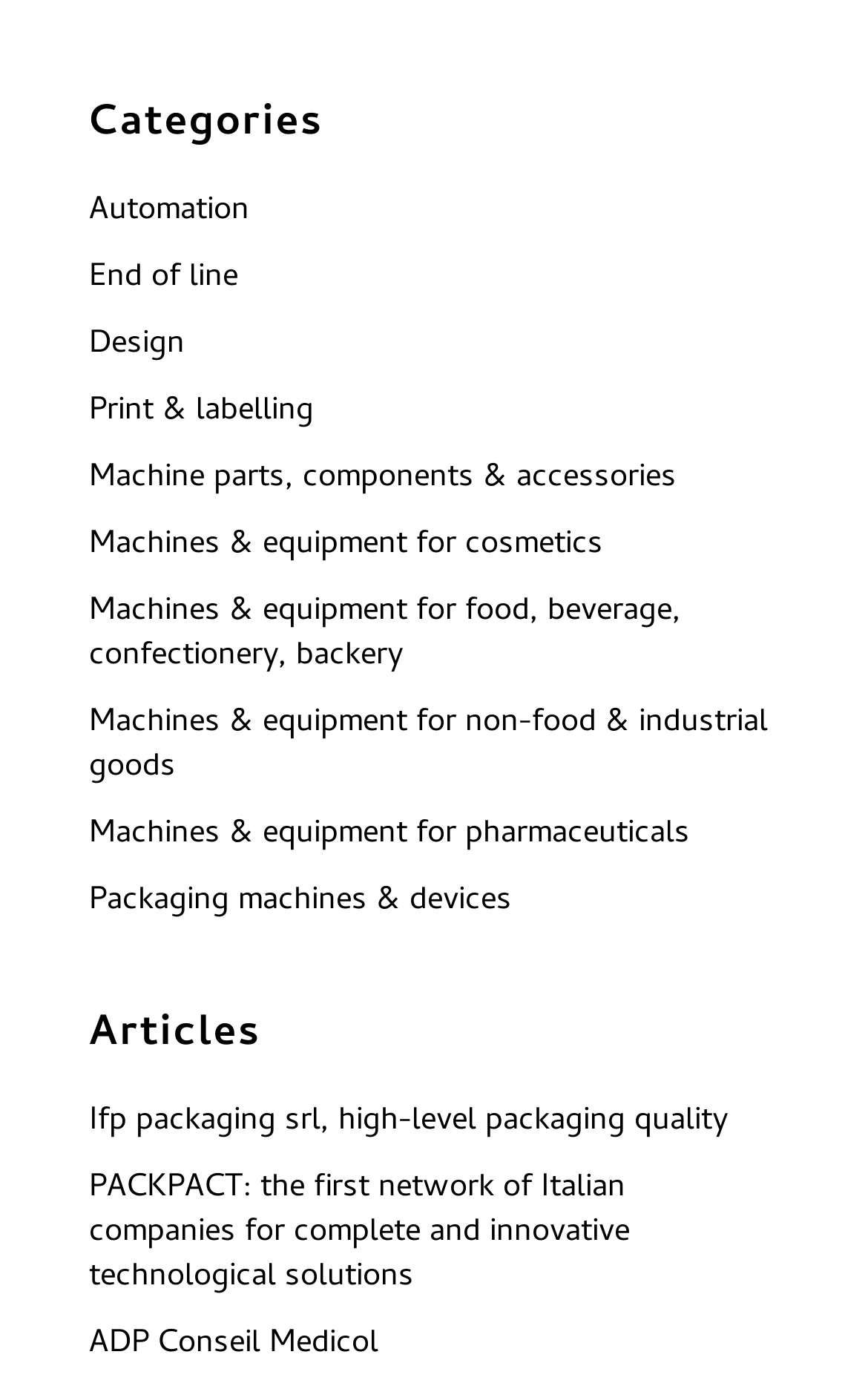How many links are under the 'Categories' heading?
Using the image, provide a detailed and thorough answer to the question.

There are 9 links under the 'Categories' heading because there are 9 link elements with bounding box coordinates that are vertically aligned with the 'Categories' heading, starting from 'Automation' to 'Packaging machines & devices'.